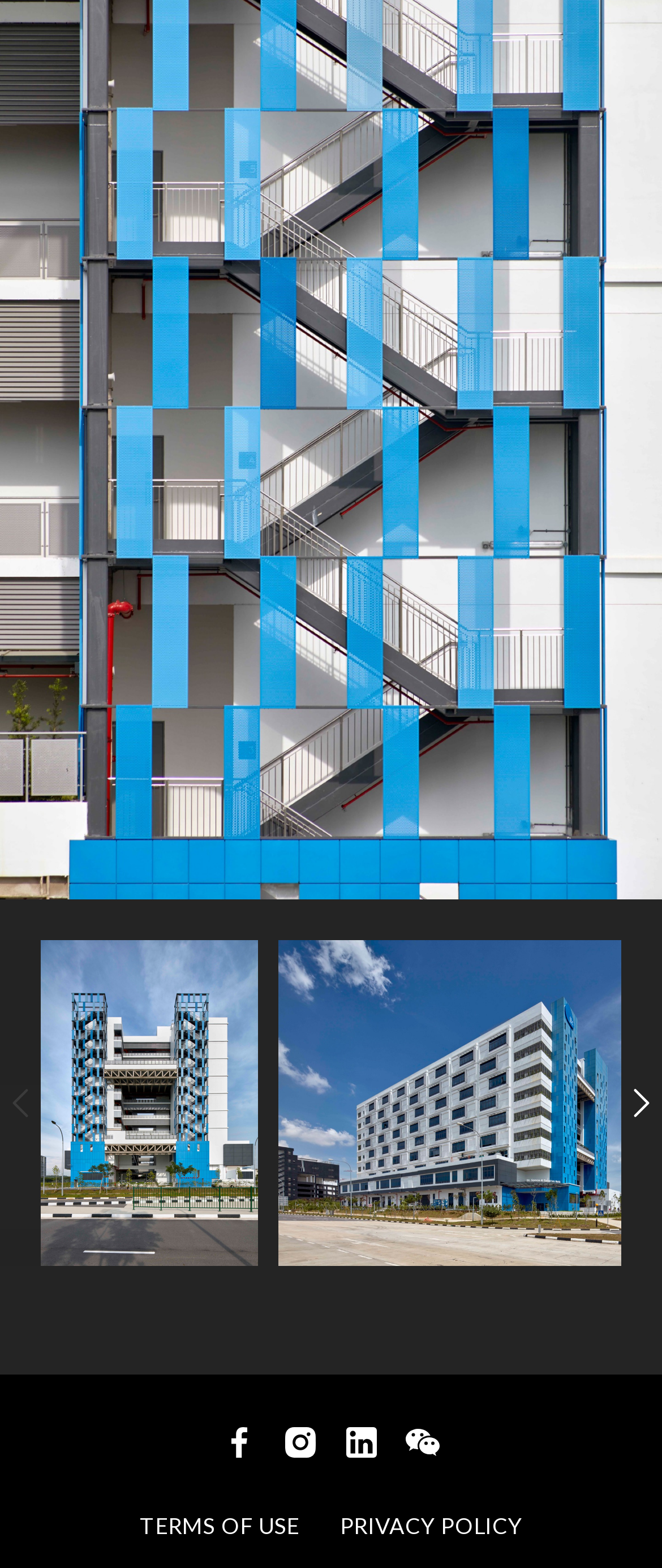How many buttons are on the webpage? Look at the image and give a one-word or short phrase answer.

3